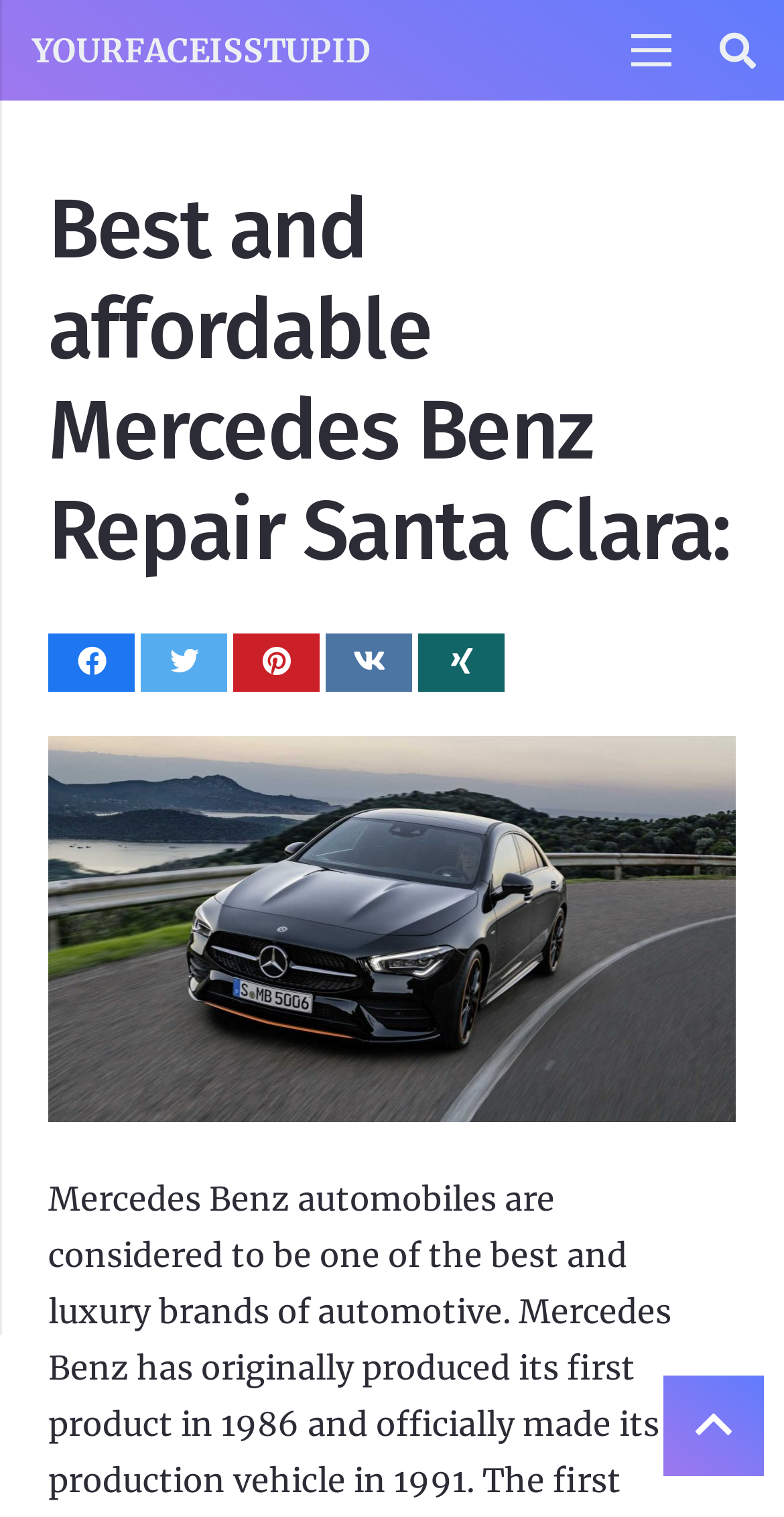What is the purpose of the webpage?
Refer to the screenshot and answer in one word or phrase.

Mercedes Benz repair